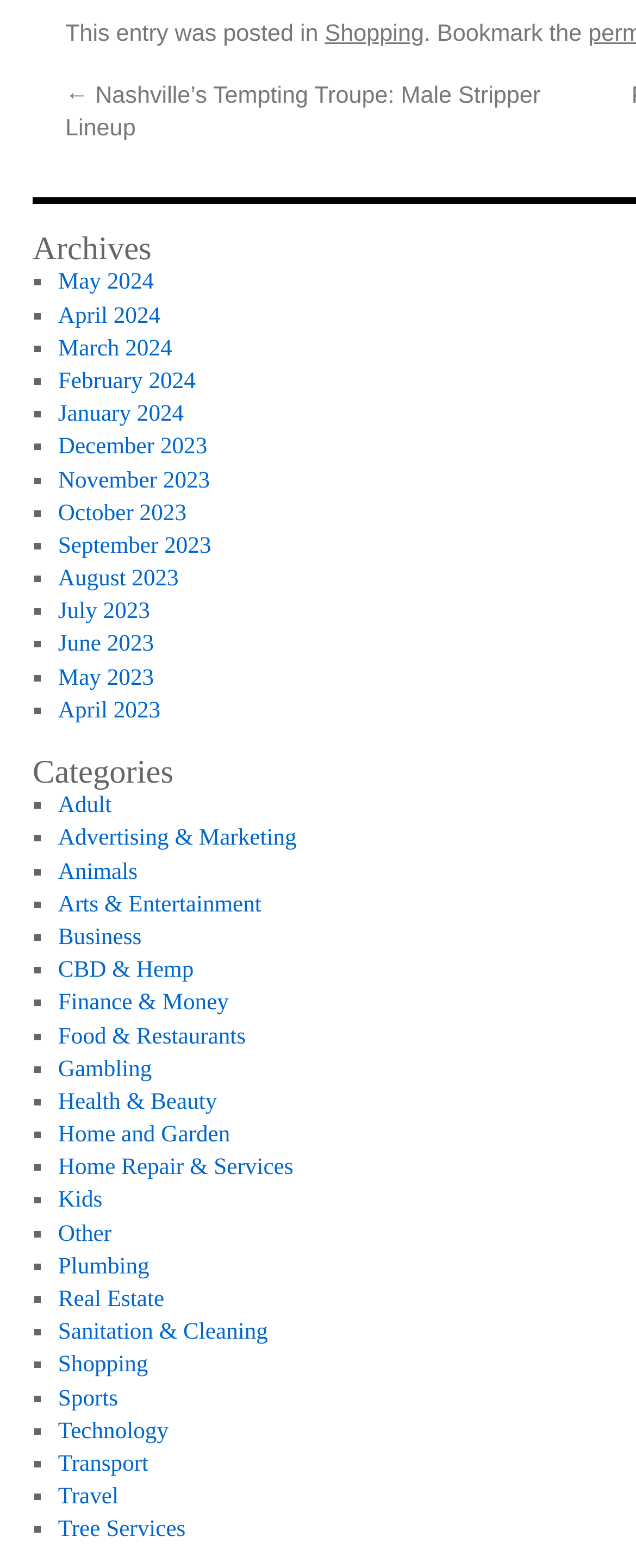Determine the bounding box coordinates of the region to click in order to accomplish the following instruction: "Search for something". Provide the coordinates as four float numbers between 0 and 1, specifically [left, top, right, bottom].

None